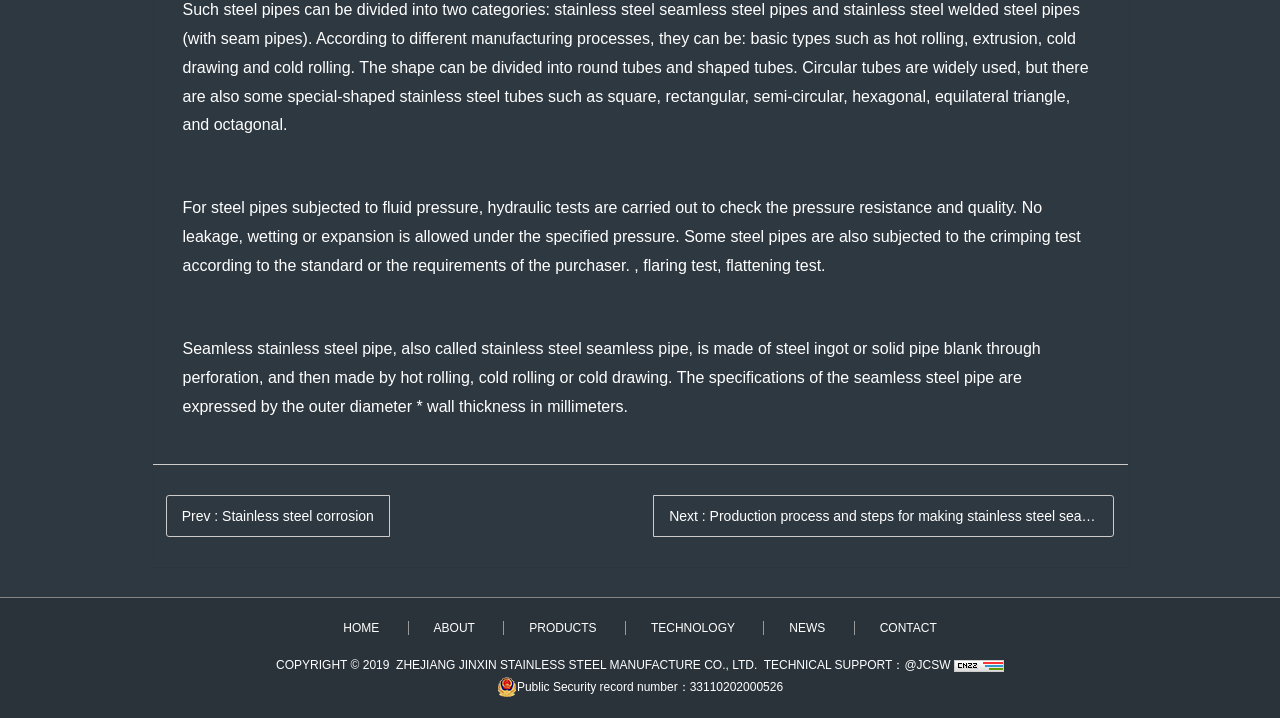What are the two categories of steel pipes?
Please provide a single word or phrase based on the screenshot.

stainless steel seamless and welded